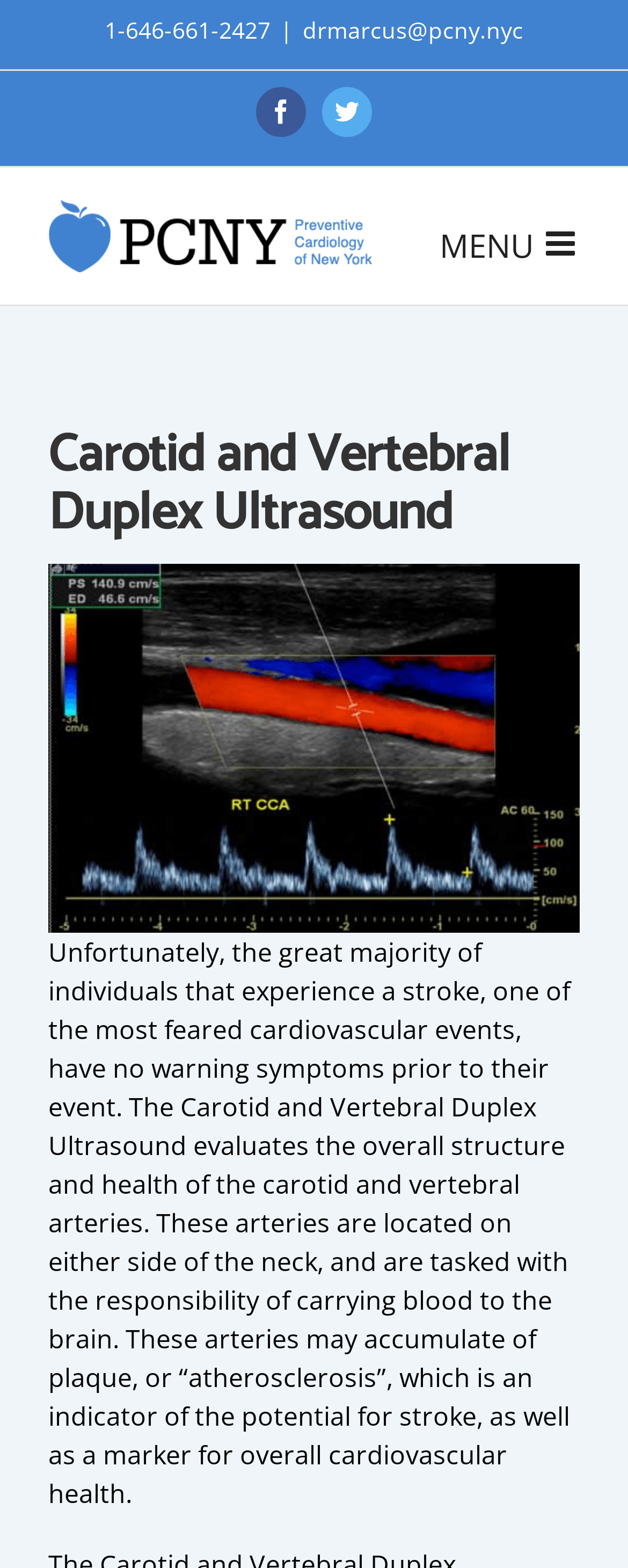Using the details in the image, give a detailed response to the question below:
What is the phone number on the webpage?

I found the phone number by looking at the StaticText element with the bounding box coordinates [0.167, 0.01, 0.431, 0.029], which contains the text '1-646-661-2427'.